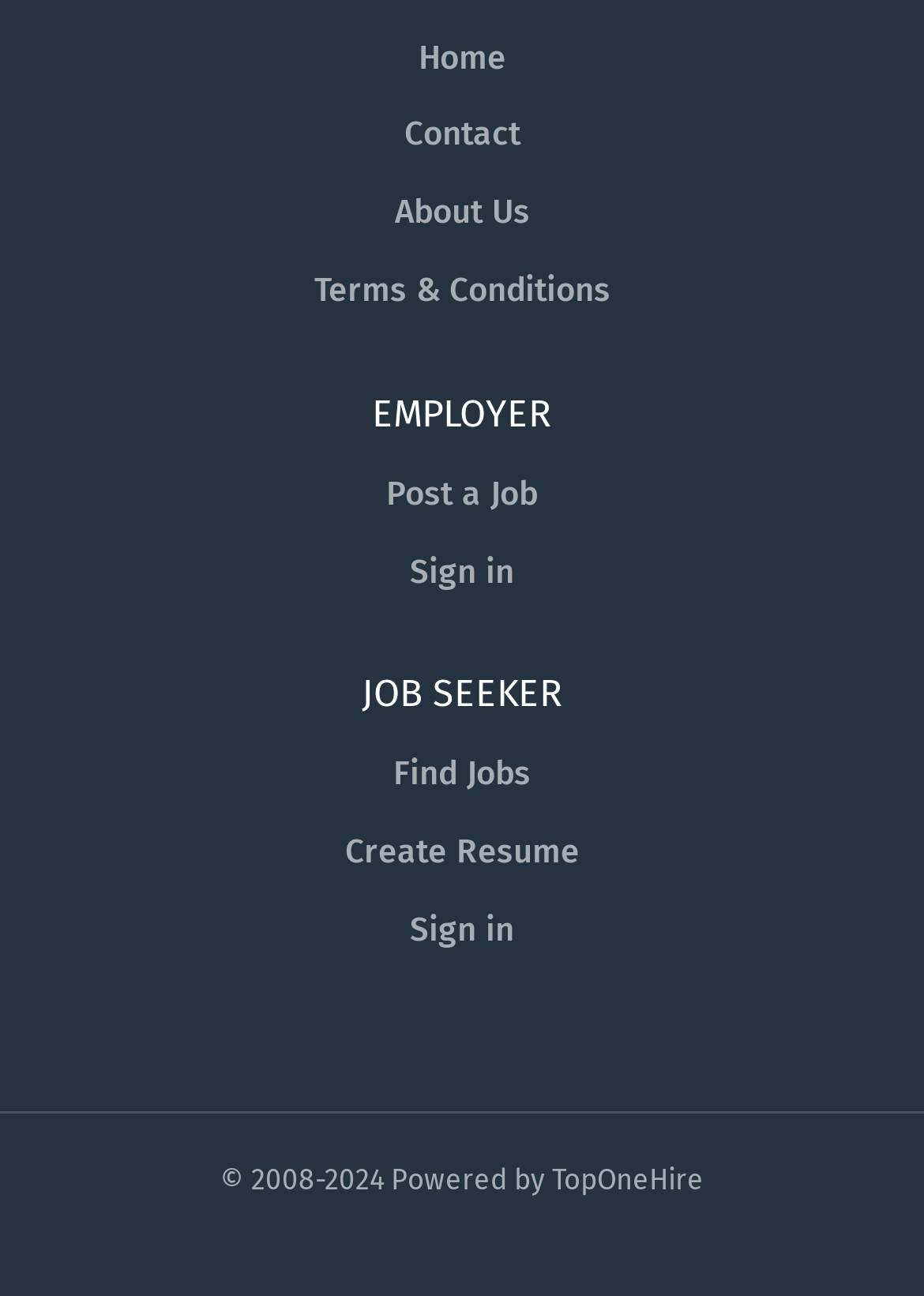What is the category above the 'Post a Job' link? Using the information from the screenshot, answer with a single word or phrase.

EMPLOYER